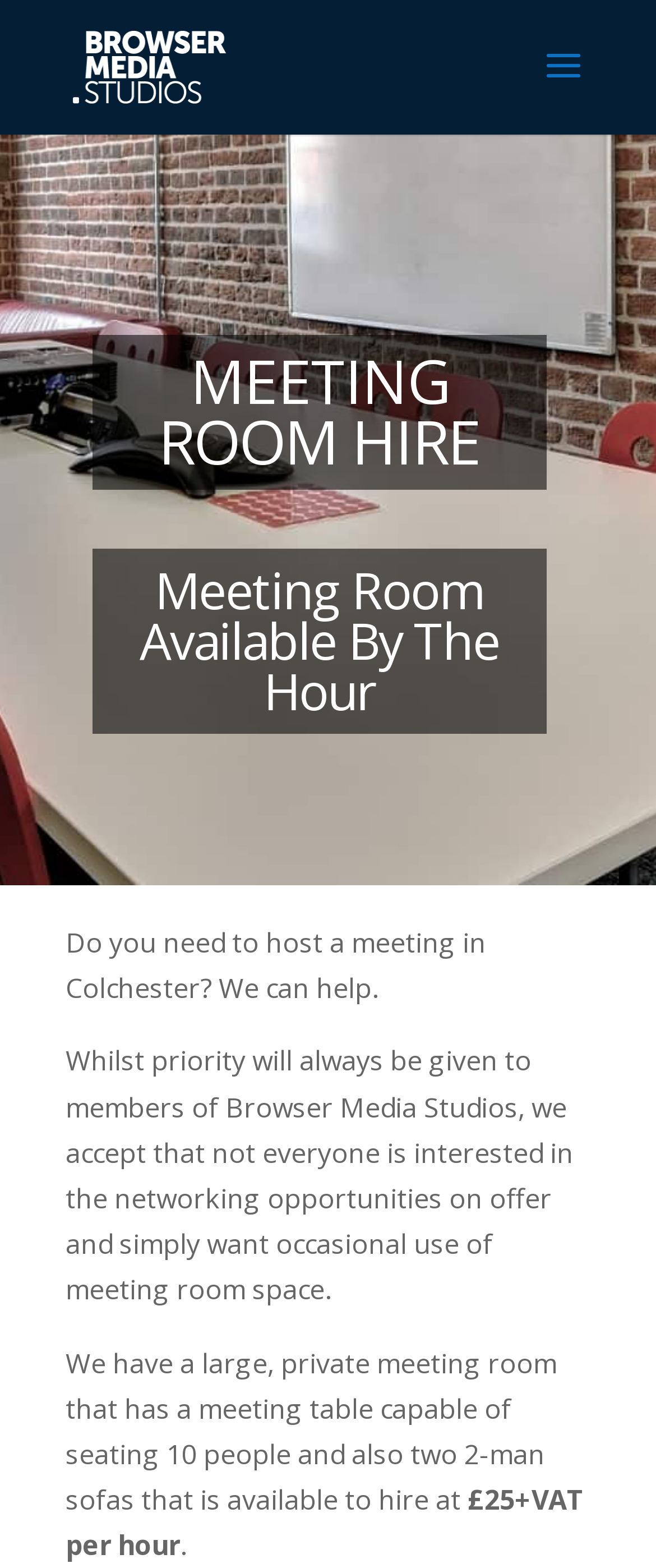Answer the question using only a single word or phrase: 
What is the size of the sofas in the meeting room?

2-man